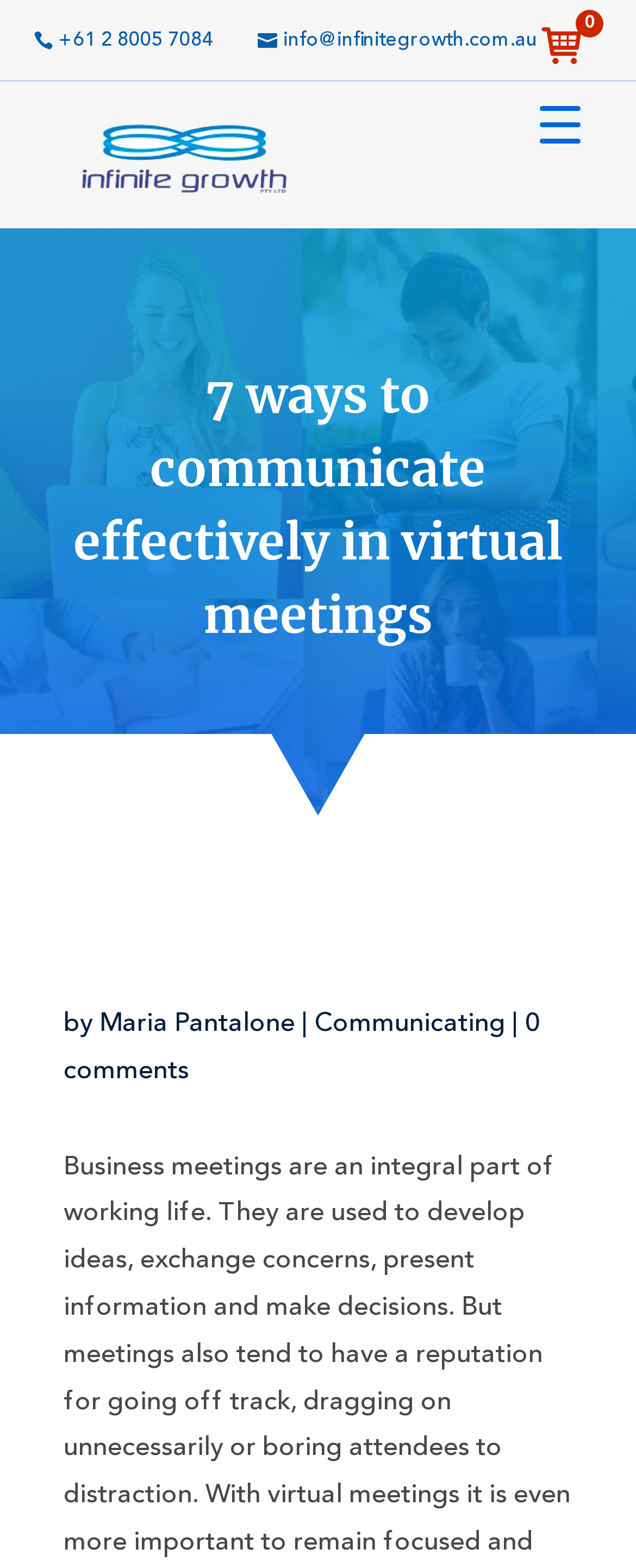Please provide a detailed answer to the question below based on the screenshot: 
Is there a mini cart on the webpage?

I found the mini cart by looking at the image element with the description 'Mini Cart' at coordinates [0.846, 0.014, 0.923, 0.045].